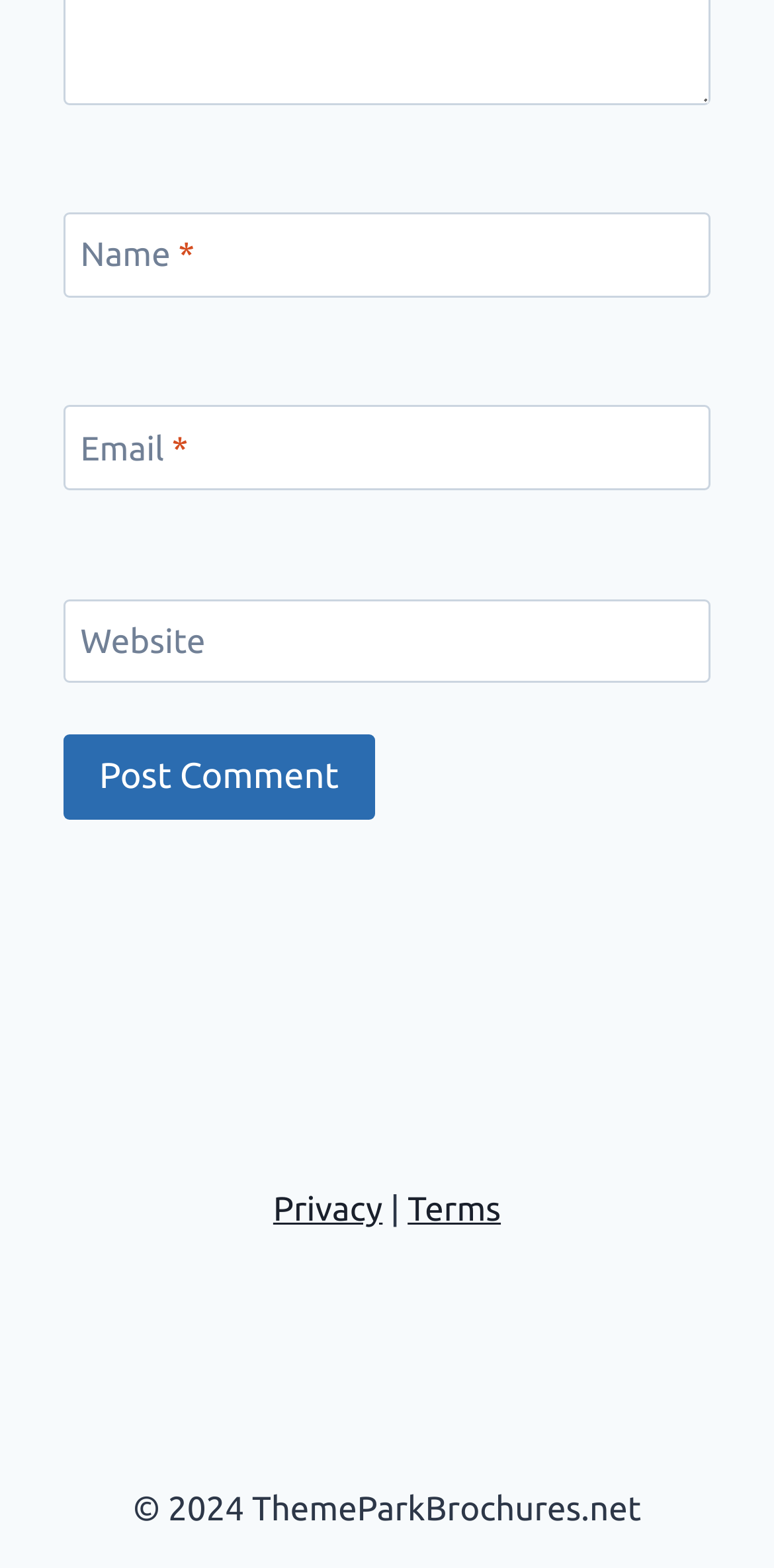Please answer the following question using a single word or phrase: How many links are present at the bottom of the webpage?

2